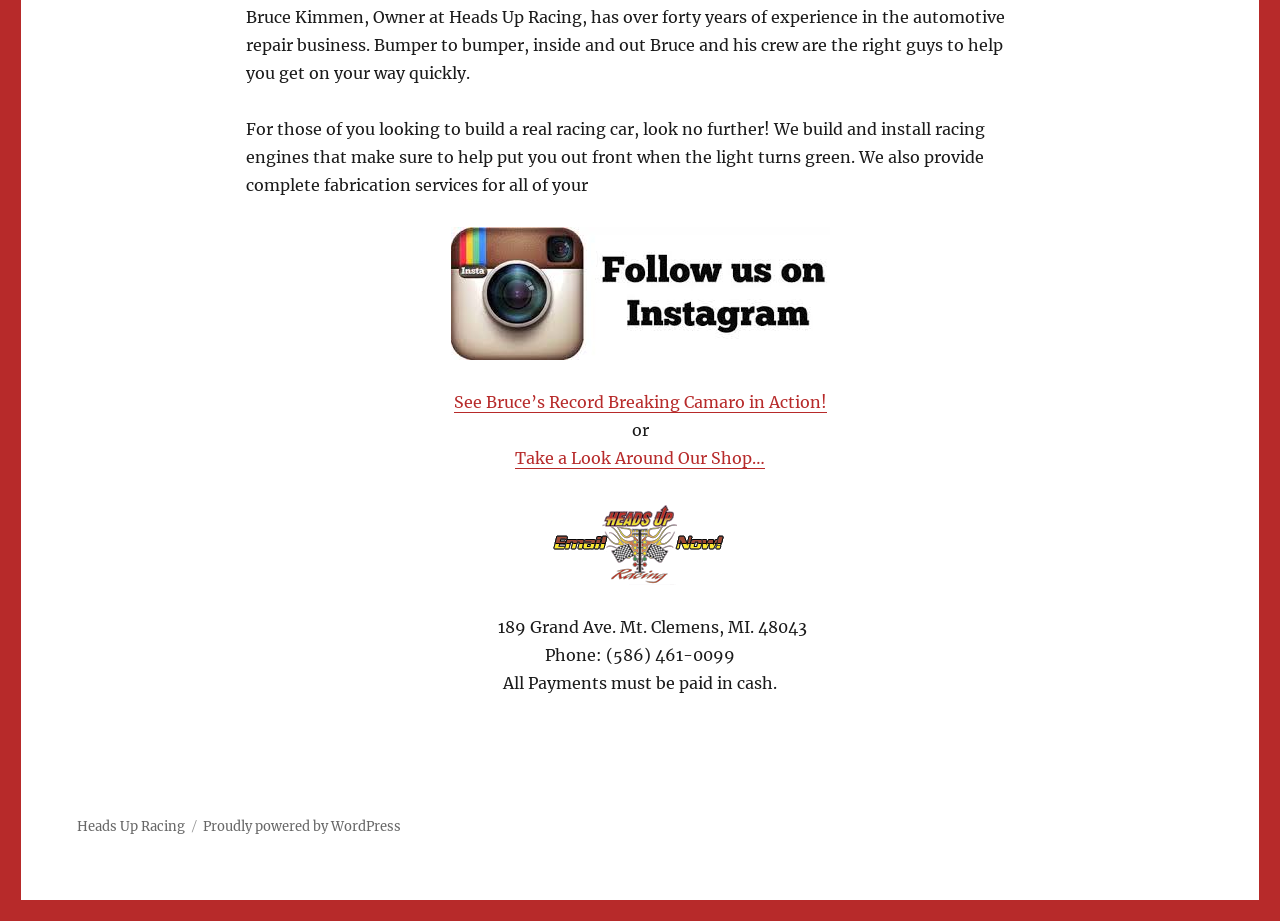For the element described, predict the bounding box coordinates as (top-left x, top-left y, bottom-right x, bottom-right y). All values should be between 0 and 1. Element description: alt="Heads Up Racing Instagram Logo"

[0.192, 0.246, 0.808, 0.391]